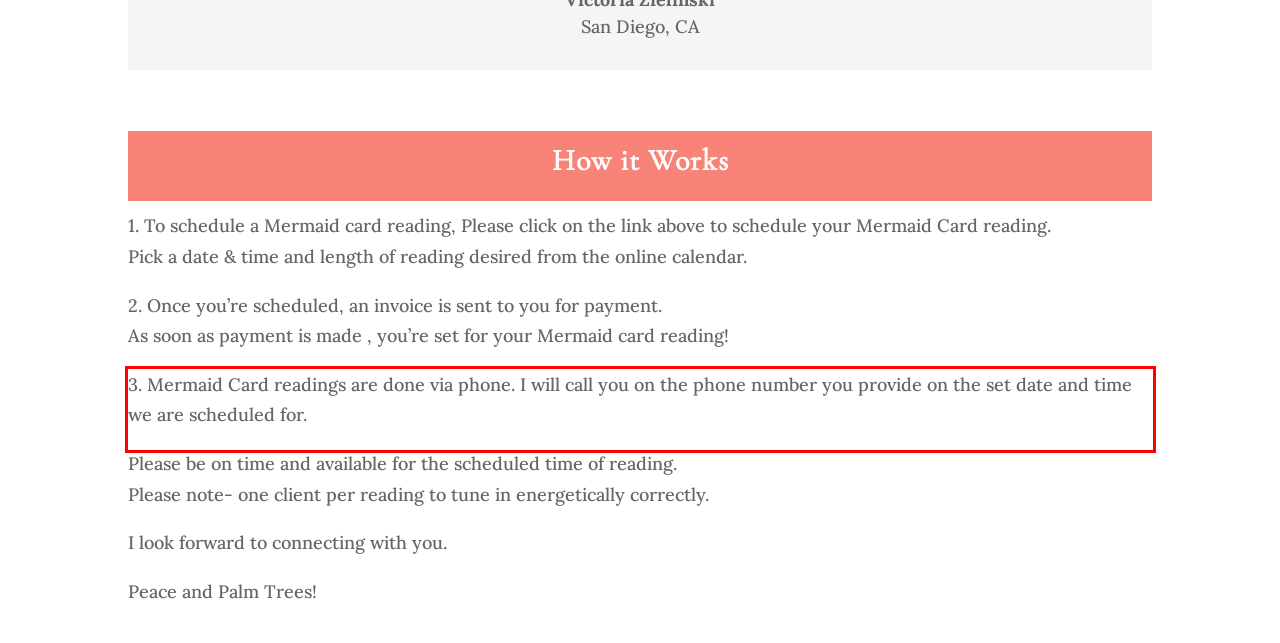Review the screenshot of the webpage and recognize the text inside the red rectangle bounding box. Provide the extracted text content.

3. Mermaid Card readings are done via phone. I will call you on the phone number you provide on the set date and time we are scheduled for.